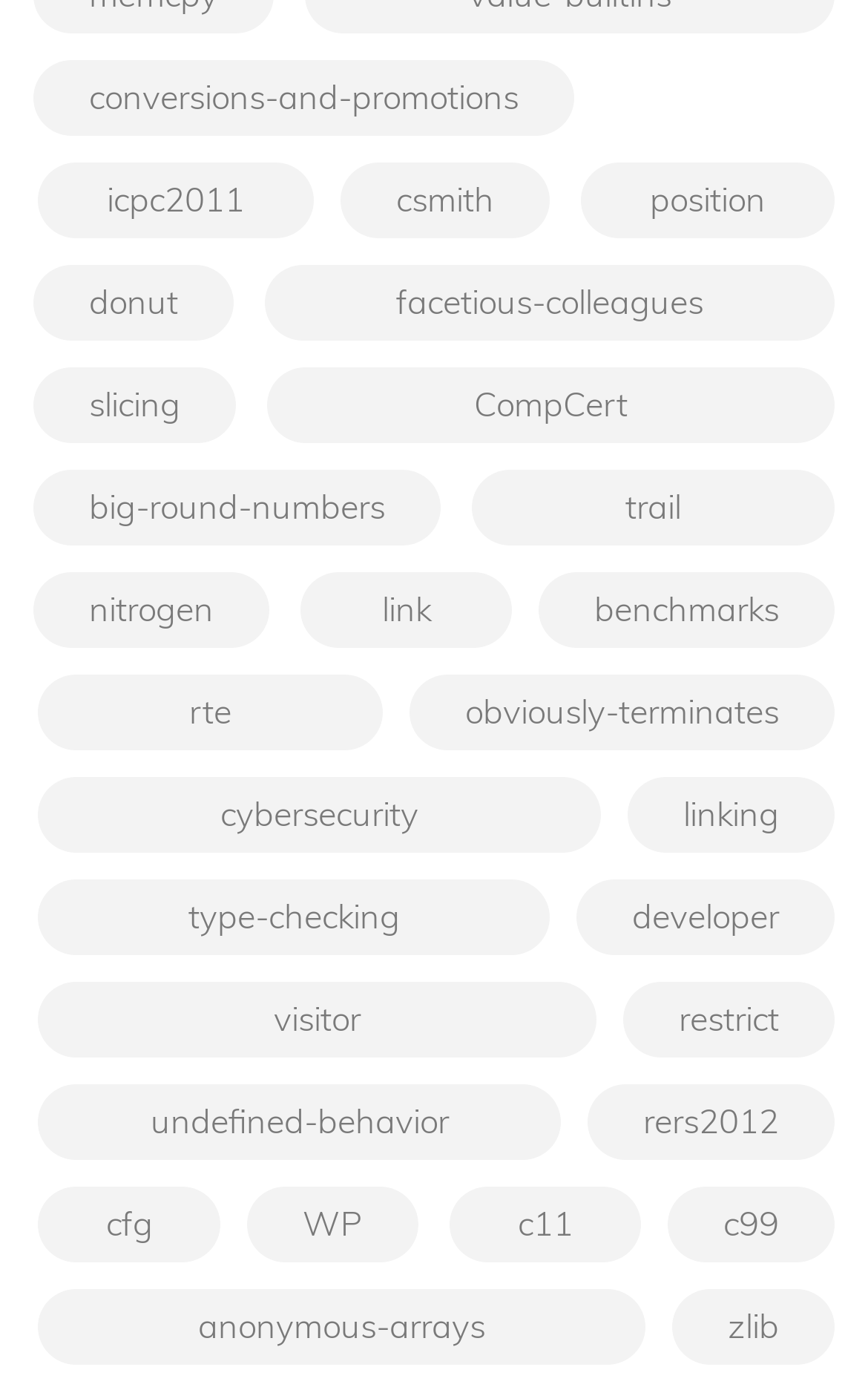Determine the bounding box coordinates of the element's region needed to click to follow the instruction: "go to position". Provide these coordinates as four float numbers between 0 and 1, formatted as [left, top, right, bottom].

[0.669, 0.117, 0.962, 0.171]